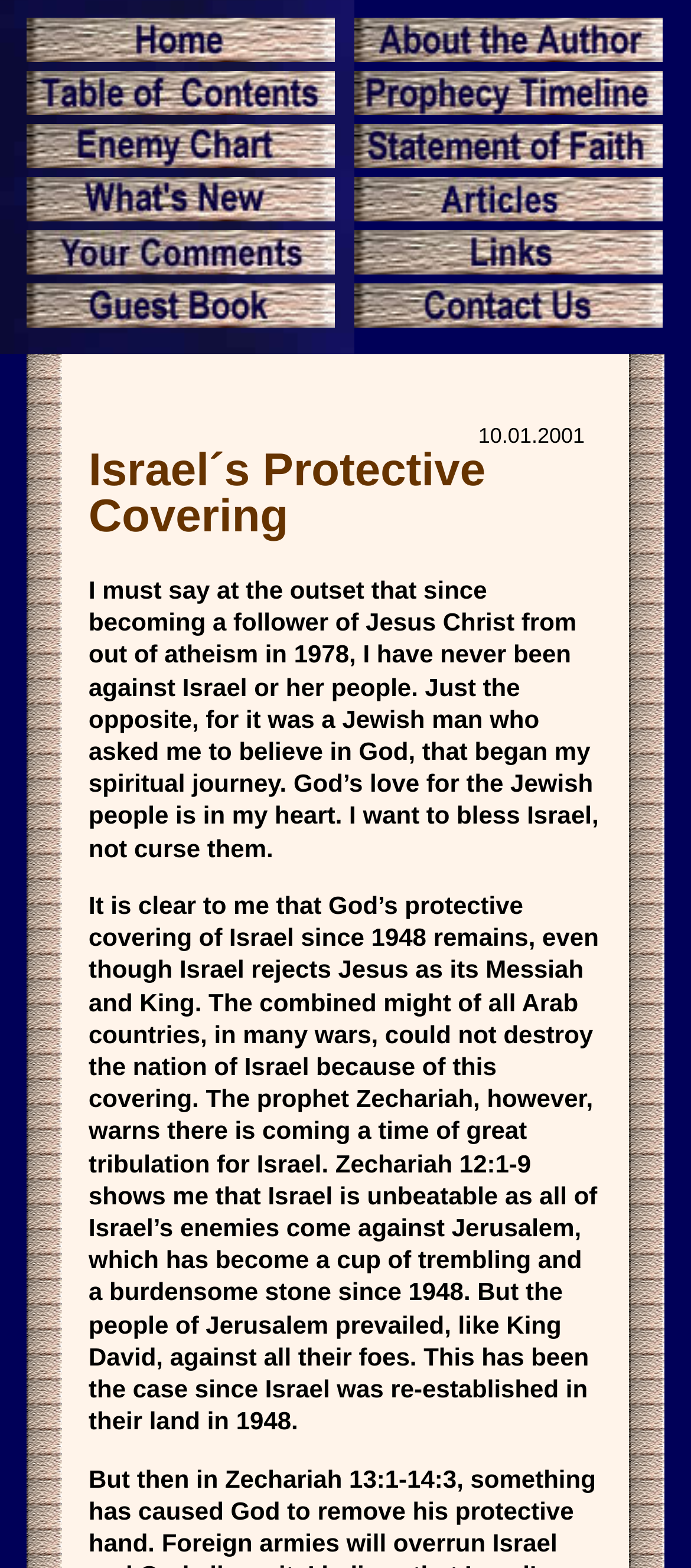Use a single word or phrase to answer the question: 
What is the date mentioned on the webpage?

10.01.2001